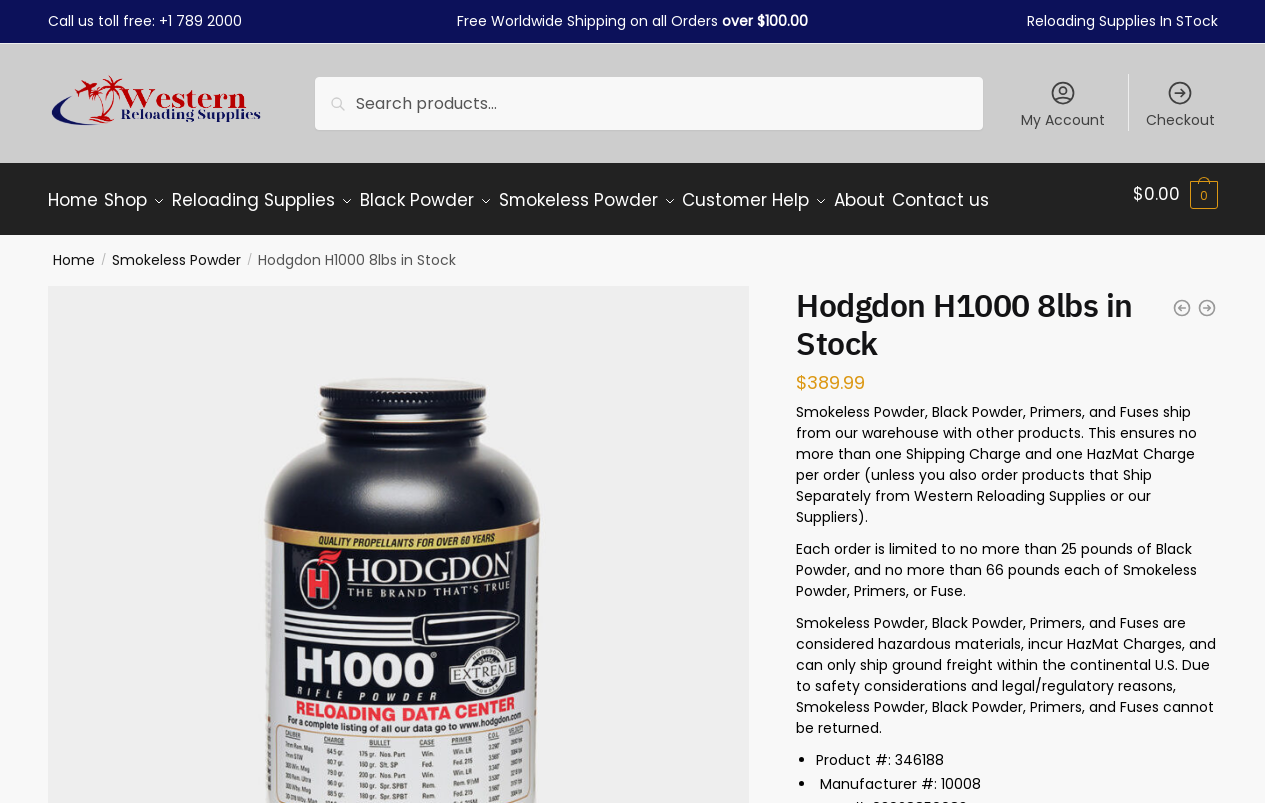Please identify the bounding box coordinates of the area I need to click to accomplish the following instruction: "Check the price of Hodgdon H1000 8lbs in Stock".

[0.622, 0.447, 0.676, 0.478]